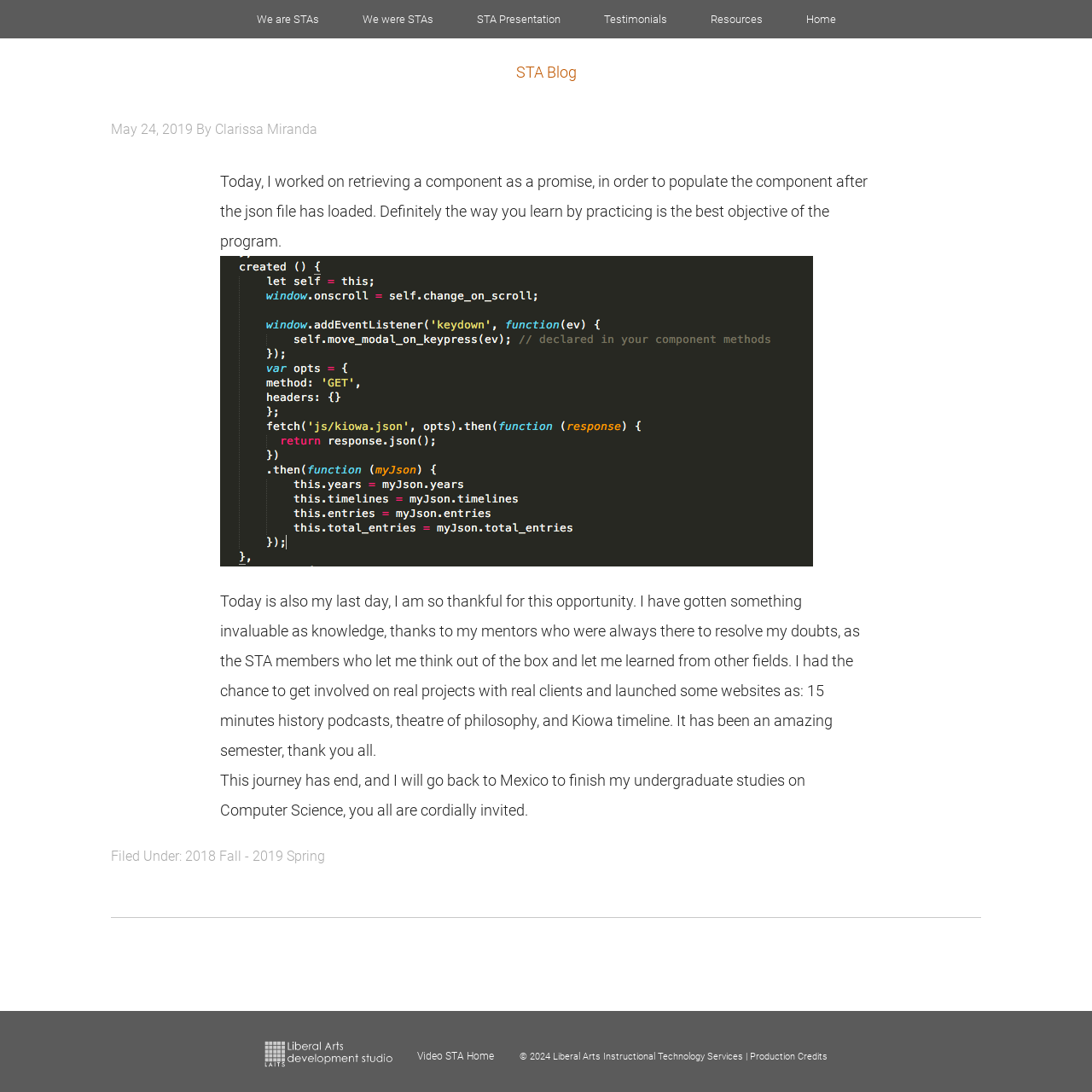Give a detailed account of the webpage's layout and content.

The webpage is a blog post titled "Last day" with a navigation menu at the top. The navigation menu has 7 links: "We are STAs", "We were STAs", "STA Presentation", "Testimonials", "Resources", "Home", and "STA Blog". 

Below the navigation menu, there is a main content area that takes up most of the page. The main content area has an article with a header that displays the date "May 24, 2019" and the author's name "Clarissa Miranda". 

The article's content is a reflection on the author's last day as a STA (Student Technology Assistant). The author describes their experience of learning by practicing and expresses gratitude towards their mentors and fellow STA members. The author also mentions the projects they worked on, including 15 minutes history podcasts, theatre of philosophy, and Kiowa timeline.

At the bottom of the article, there is a footer section that displays a category label "Filed Under:" with a link to "2018 Fall - 2019 Spring". 

At the very bottom of the page, there is a content information section that contains three links: "link to LAITS home page" with an accompanying image, "Video STA Home", and "Production Credits". The section also displays a copyright notice "© 2024 Liberal Arts Instructional Technology Services".